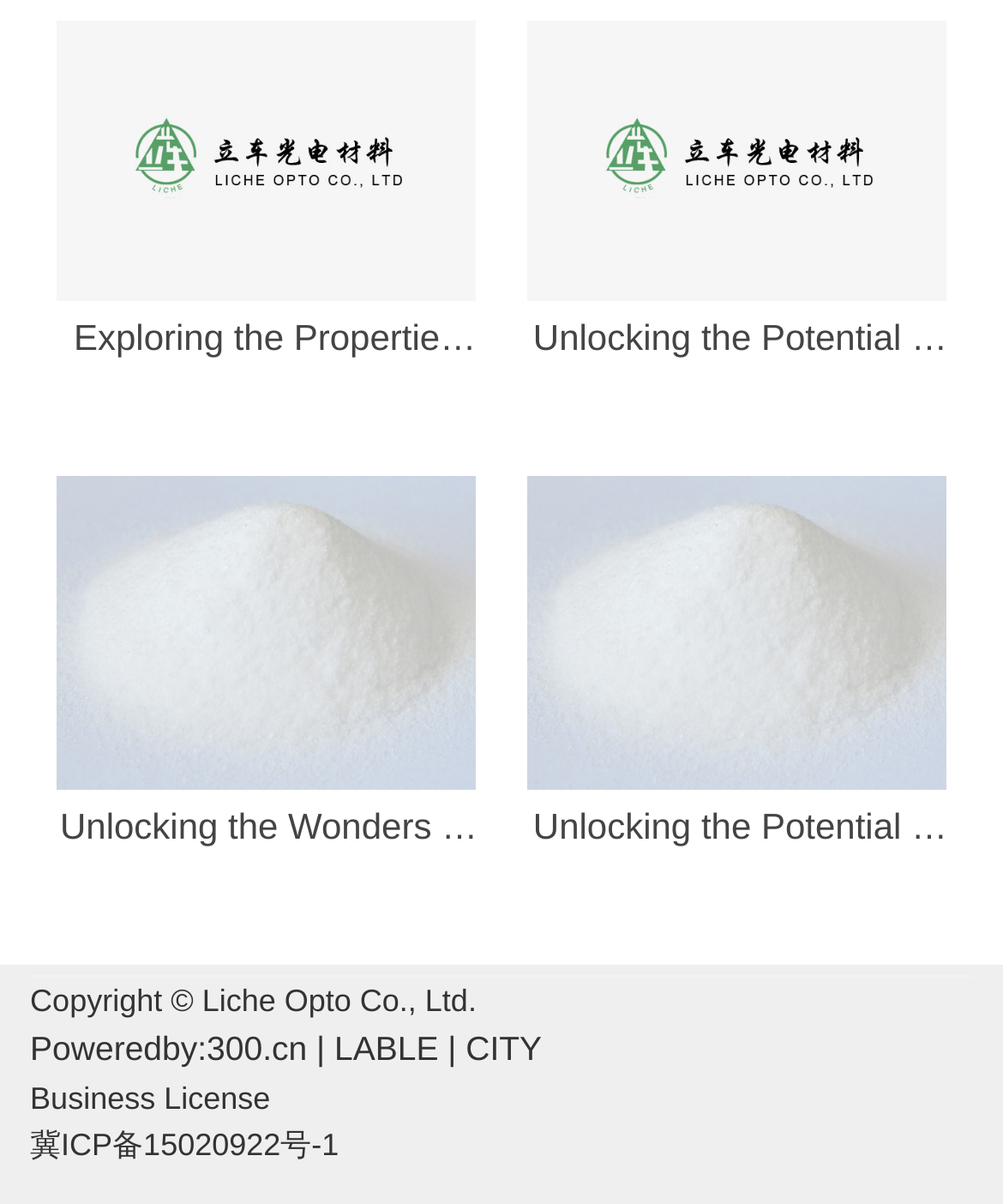What is the business license number mentioned at the bottom of the webpage?
Please answer the question with a single word or phrase, referencing the image.

冀ICP备15020922号-1